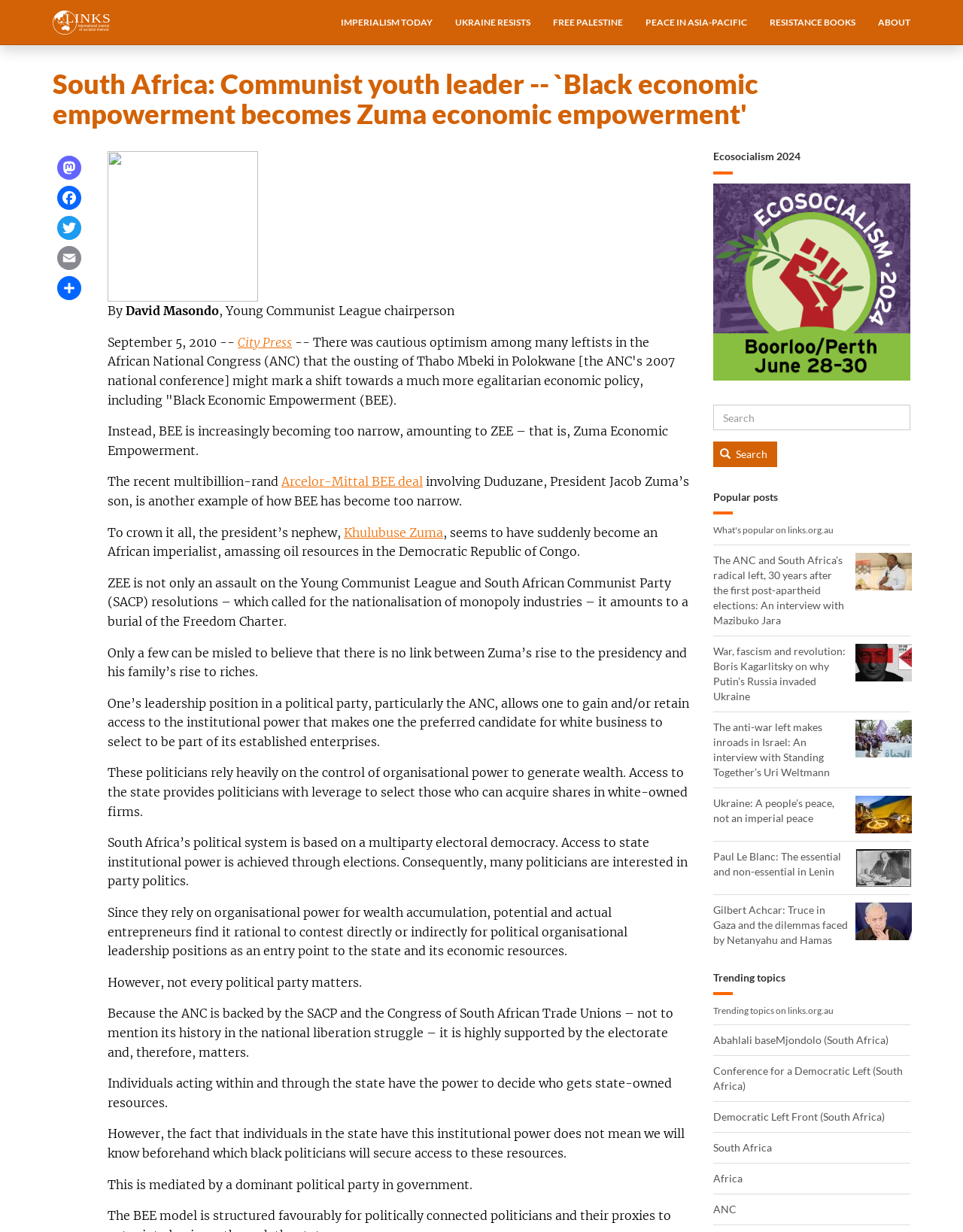Pinpoint the bounding box coordinates of the clickable element to carry out the following instruction: "Search for a topic."

[0.74, 0.328, 0.945, 0.349]